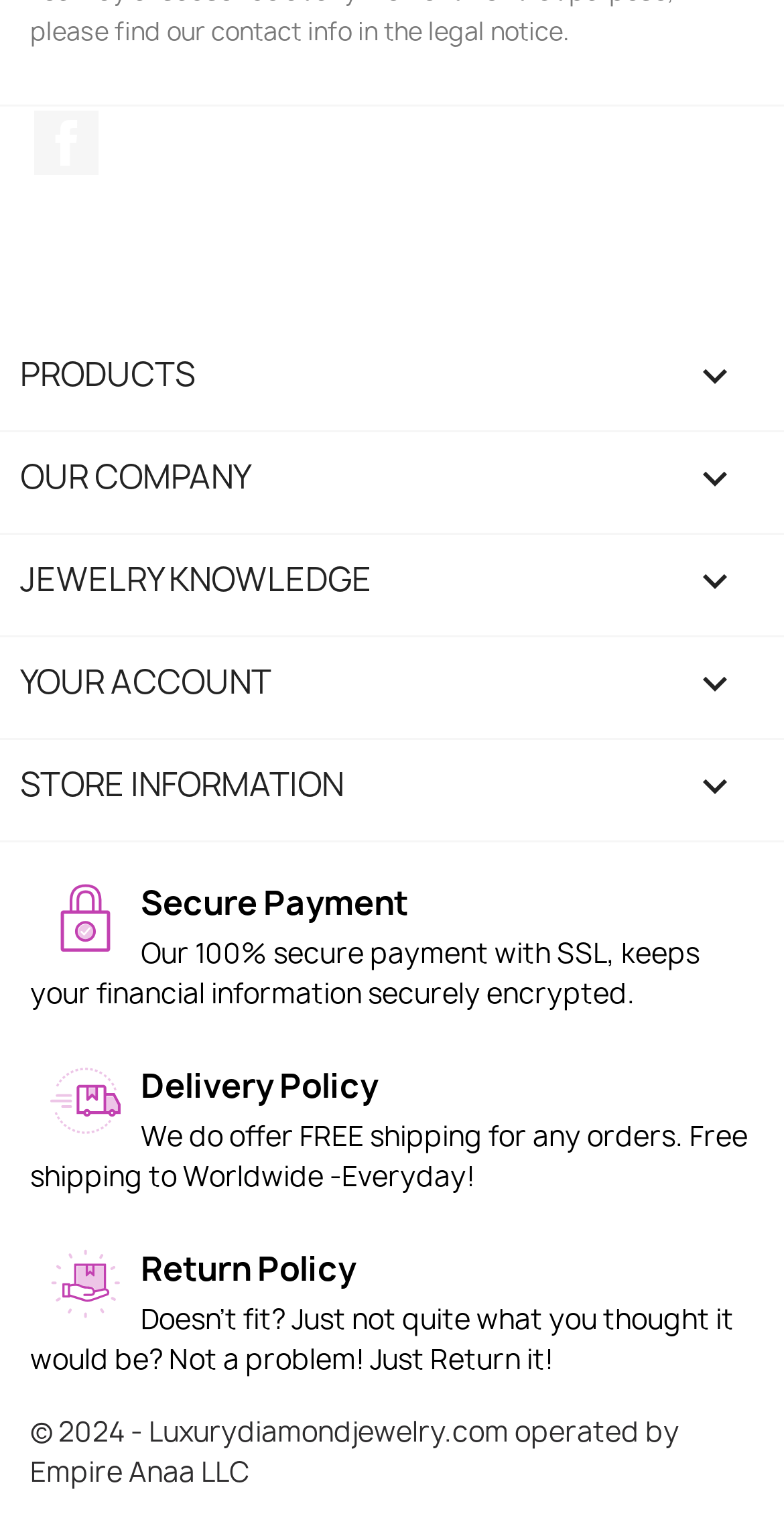Please analyze the image and give a detailed answer to the question:
How many icons are there in the 'STORE INFORMATION' section?

In the 'STORE INFORMATION' section, I found an icon with the description 'keyboard_arrow_down', which is the only icon in this section.